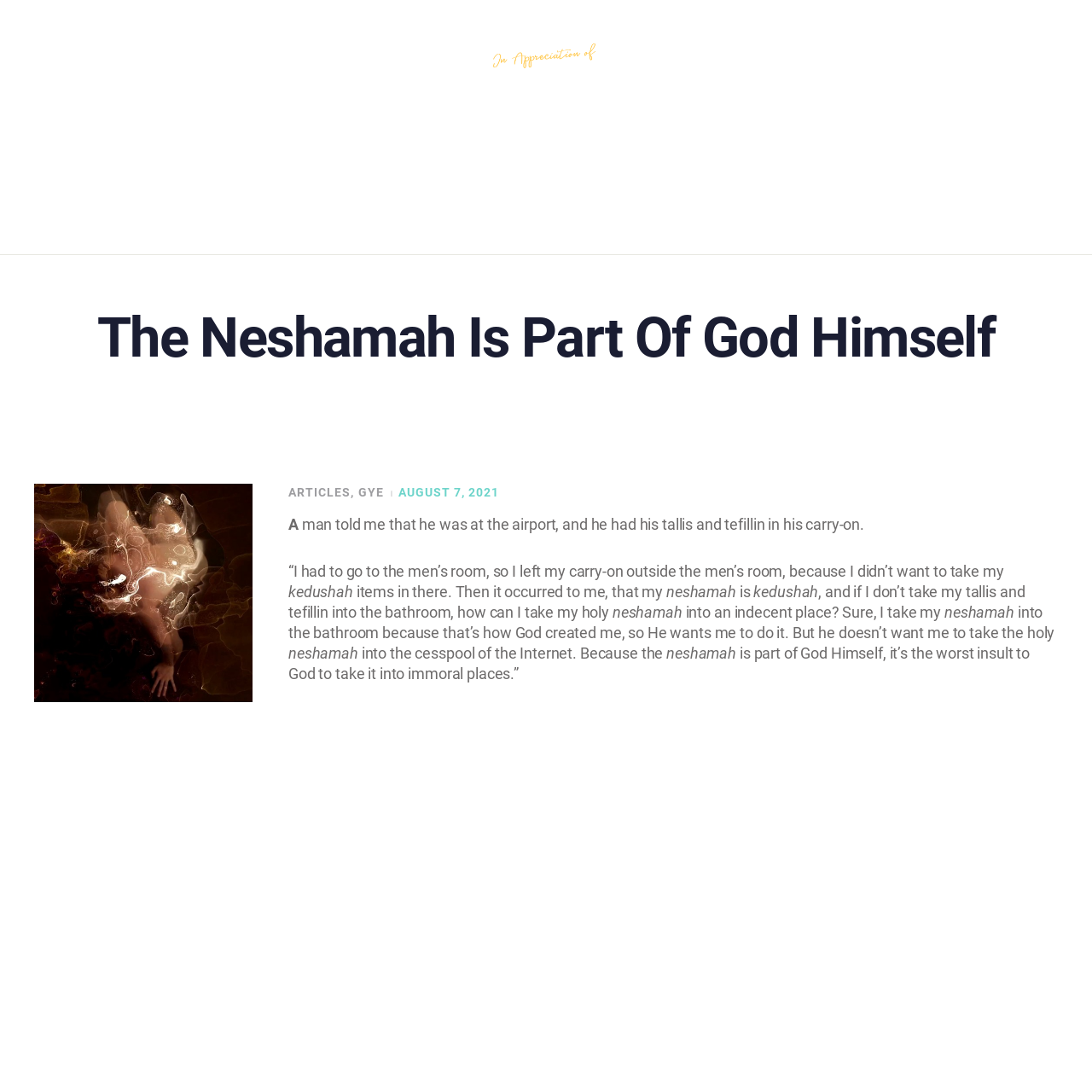Predict the bounding box coordinates of the UI element that matches this description: "Videos & Audios". The coordinates should be in the format [left, top, right, bottom] with each value between 0 and 1.

[0.3, 0.109, 0.7, 0.164]